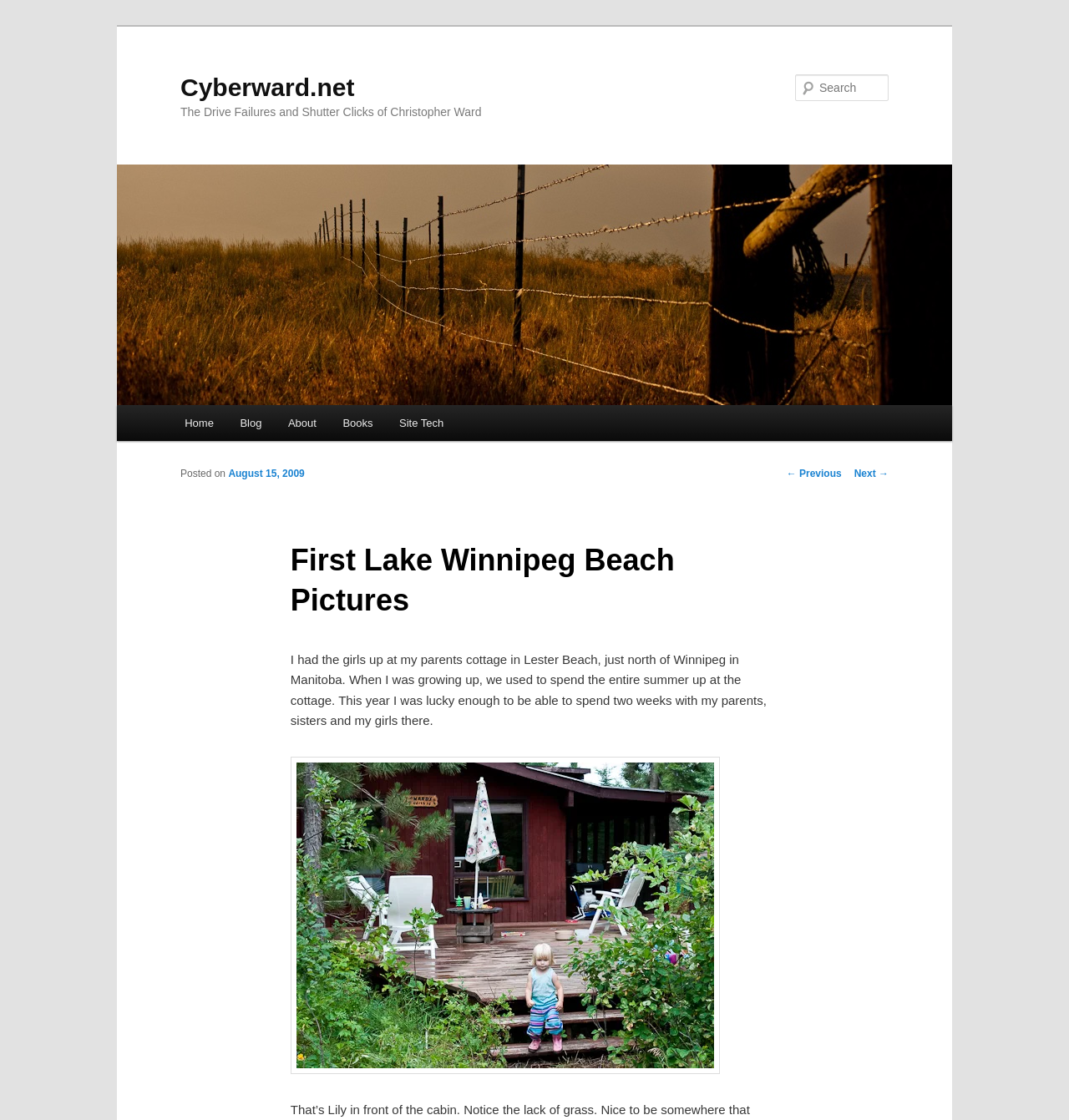What is the location of the cottage?
Provide a one-word or short-phrase answer based on the image.

North of Winnipeg in Manitoba